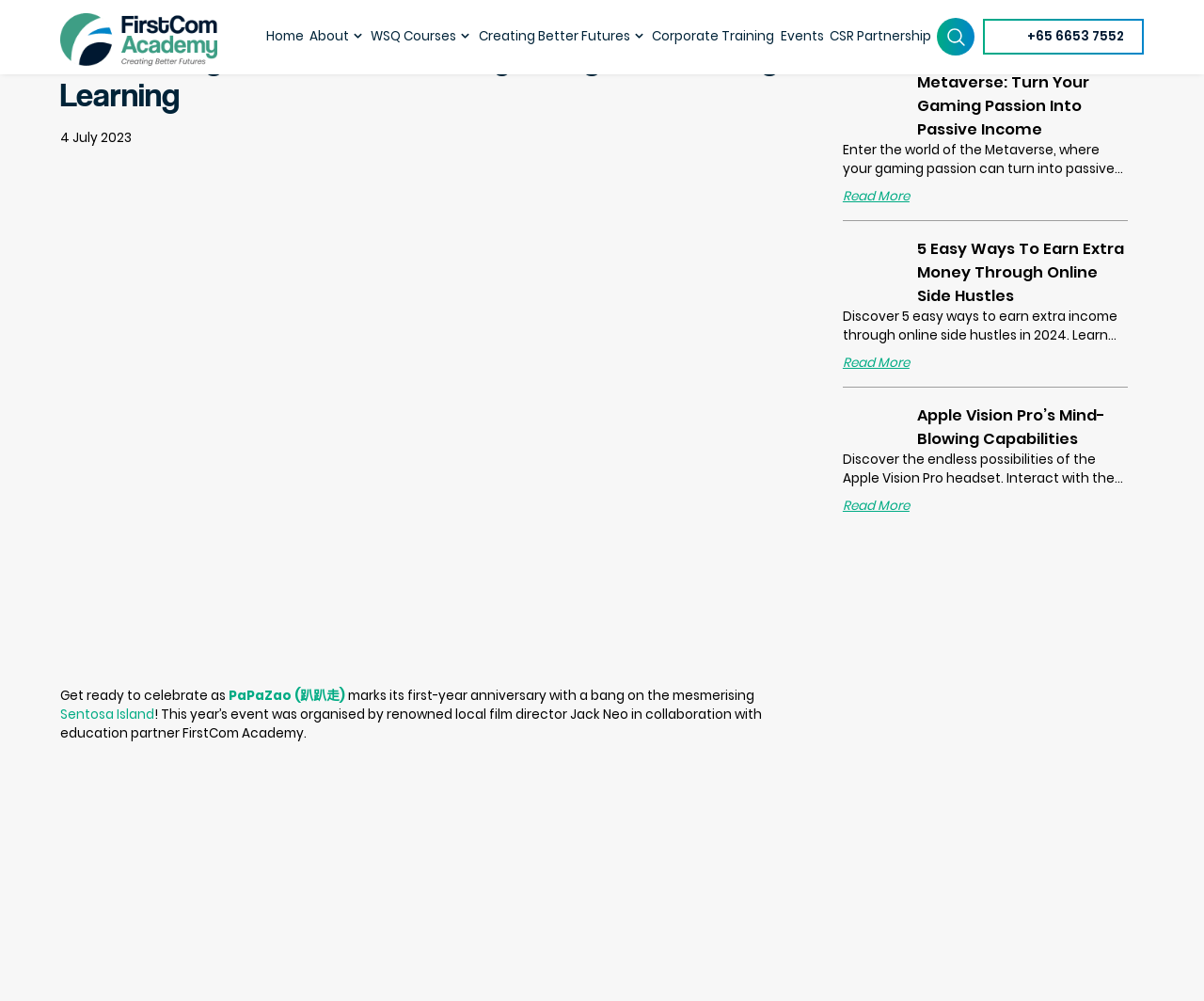Generate the title text from the webpage.

PaPaZao (老朋友趴趴走) at Sentosa 2023: Celebrating One Year of Healthy Living and Lifelong Learning